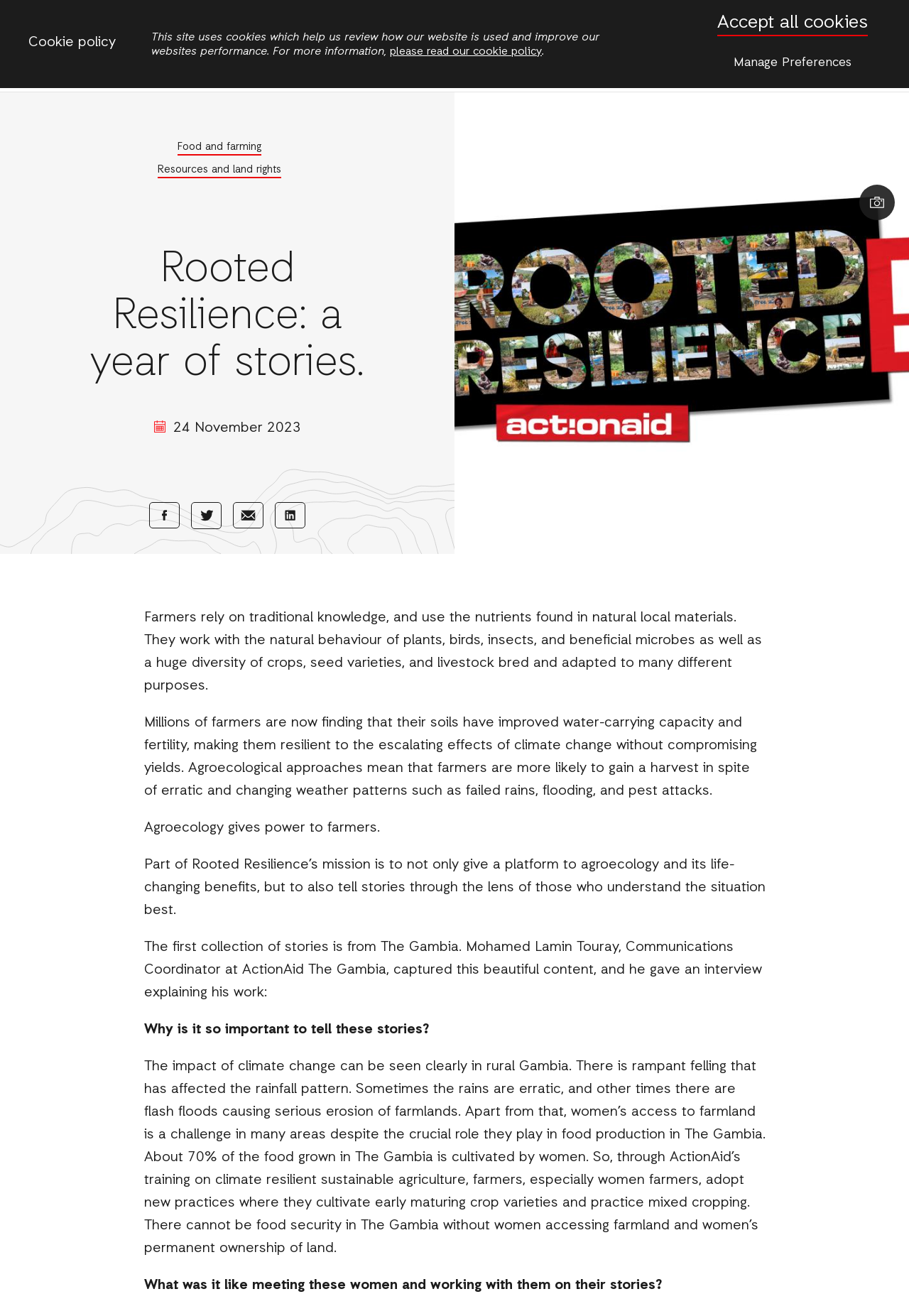Respond to the following question using a concise word or phrase: 
What percentage of food grown in The Gambia is cultivated by women?

70%